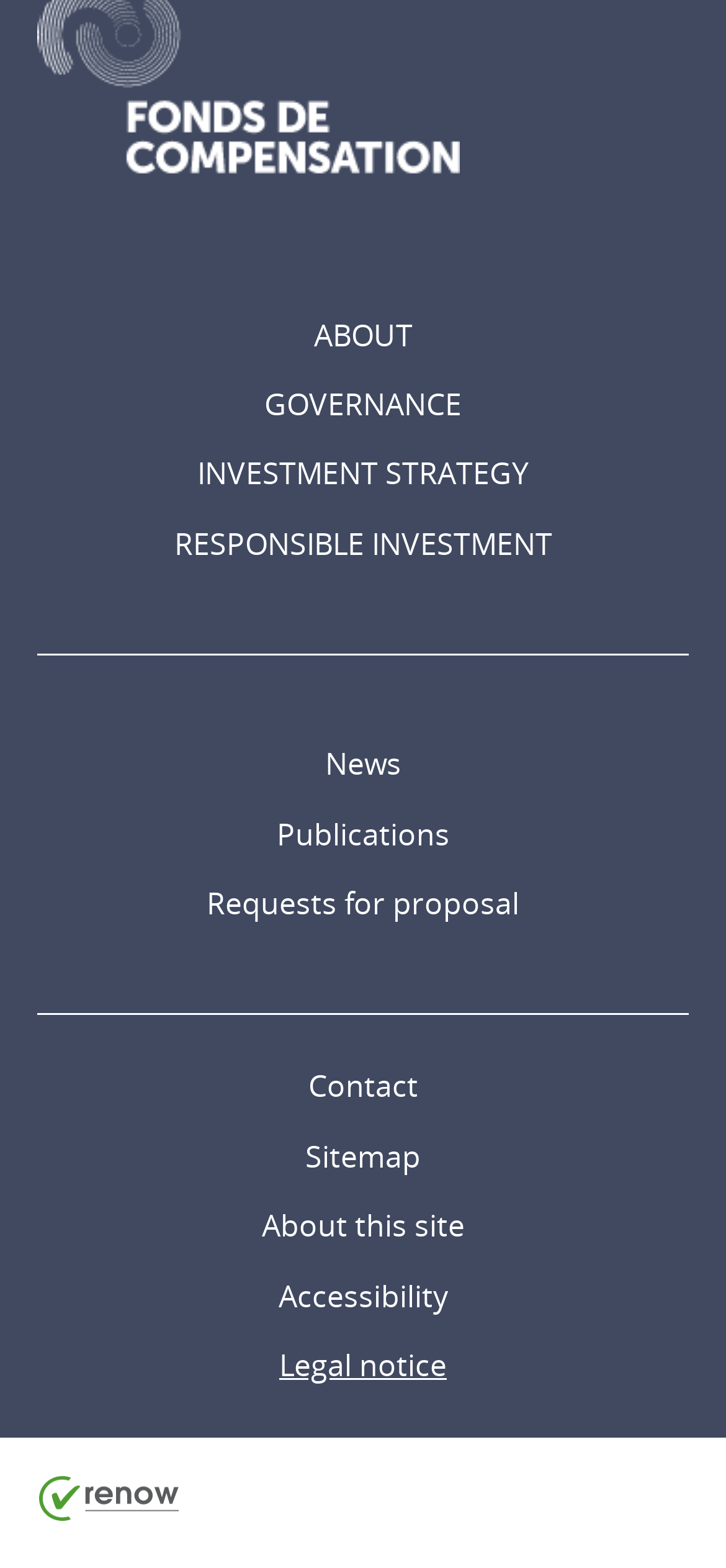Please answer the following question using a single word or phrase: 
What is the last link in the footer?

Legal notice